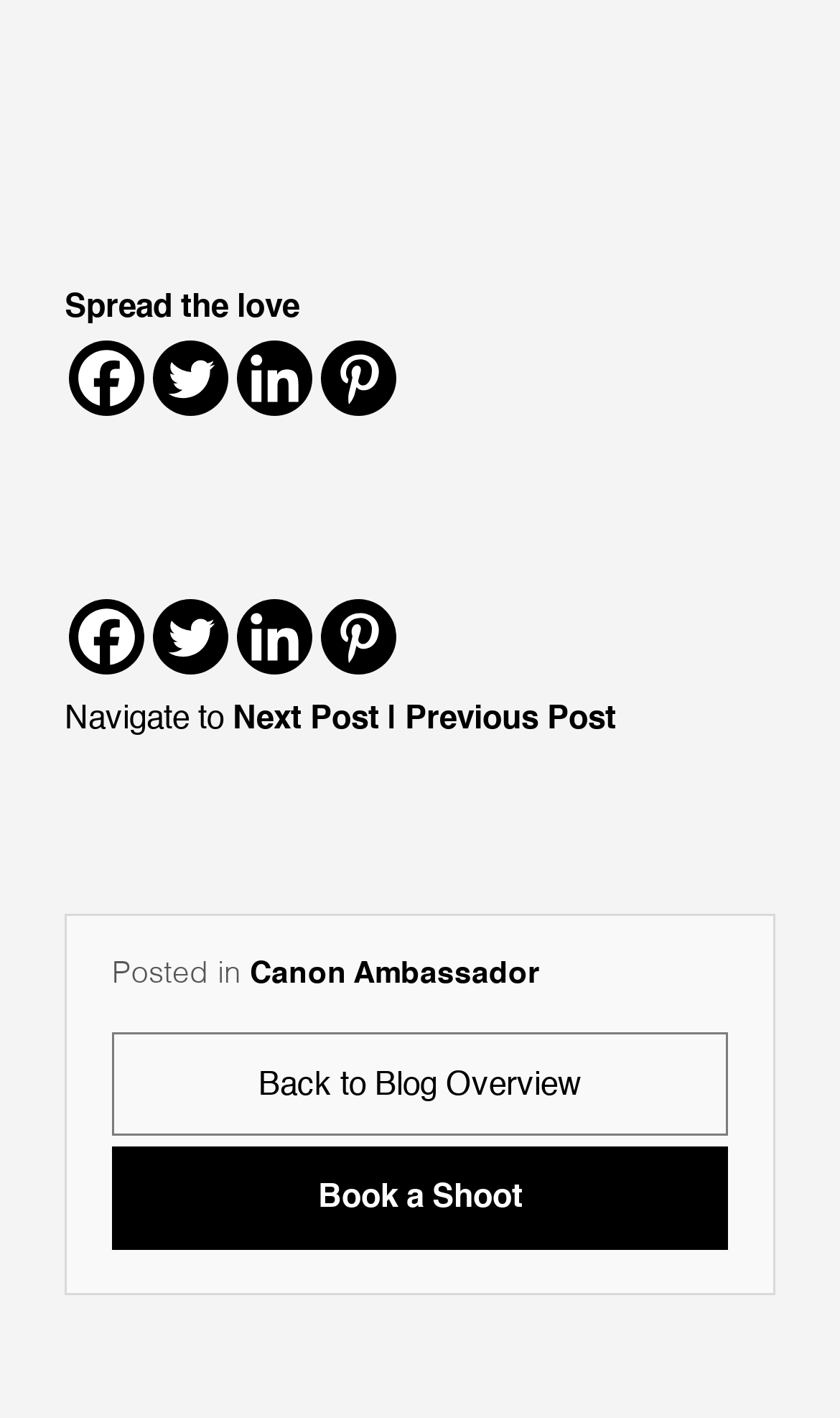Answer the following query concisely with a single word or phrase:
What is the text between 'Next Post' and 'Previous Post'?

|